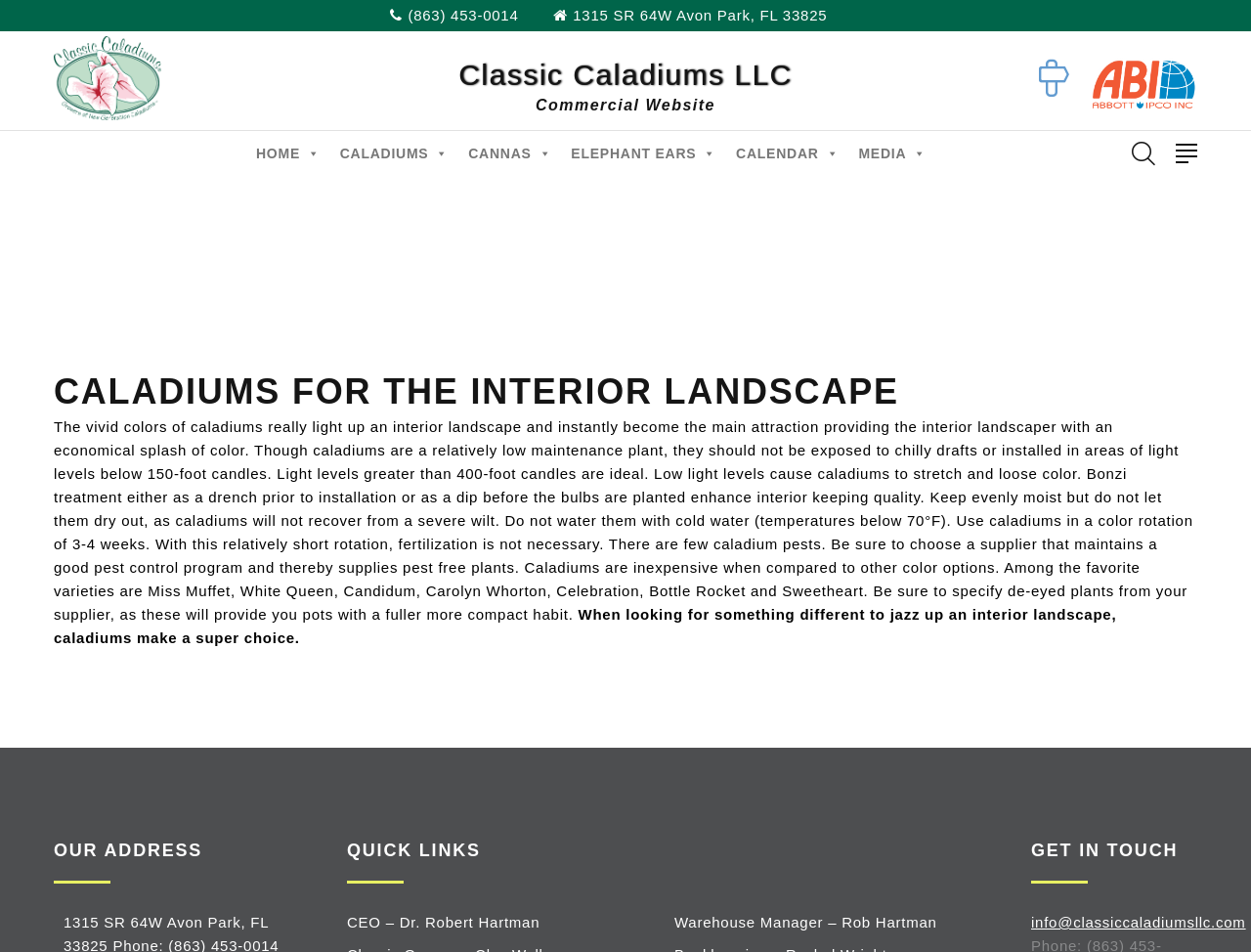Give a short answer using one word or phrase for the question:
What is the recommended watering temperature for caladiums?

Above 70°F